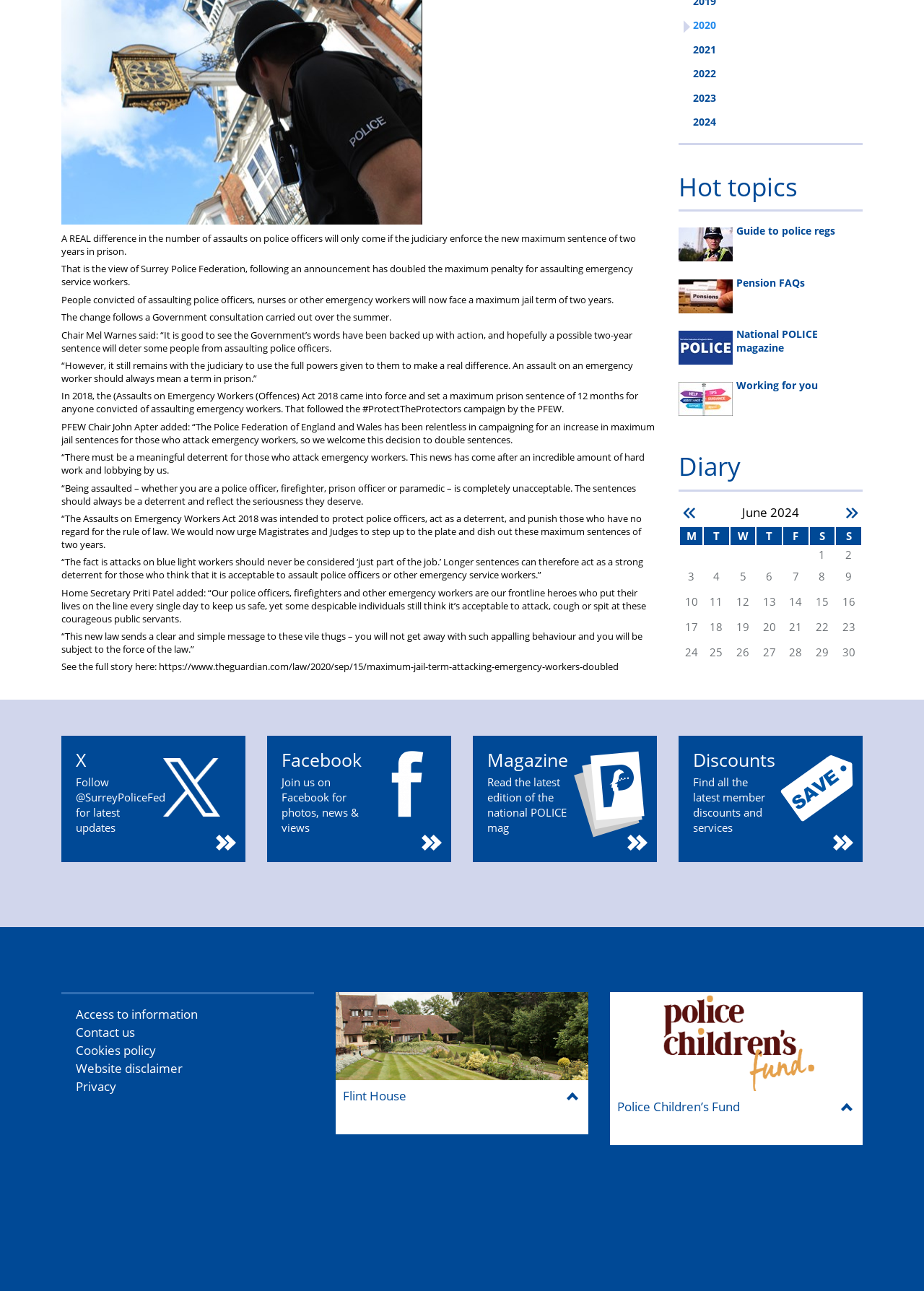Extract the bounding box coordinates for the described element: "2020". The coordinates should be represented as four float numbers between 0 and 1: [left, top, right, bottom].

[0.734, 0.01, 0.934, 0.029]